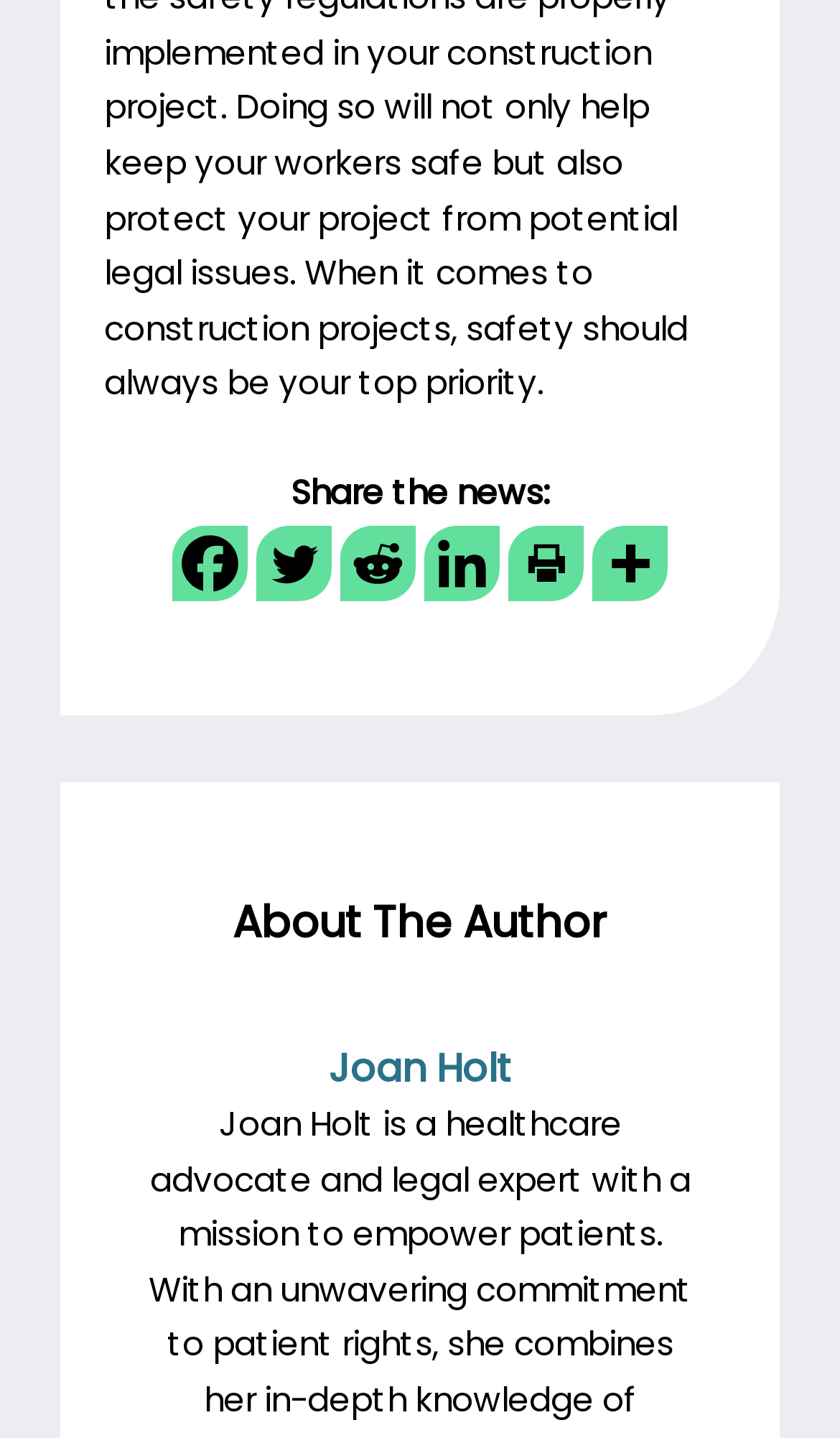Please answer the following question using a single word or phrase: 
What is the purpose of the 'More' link?

To provide additional sharing options